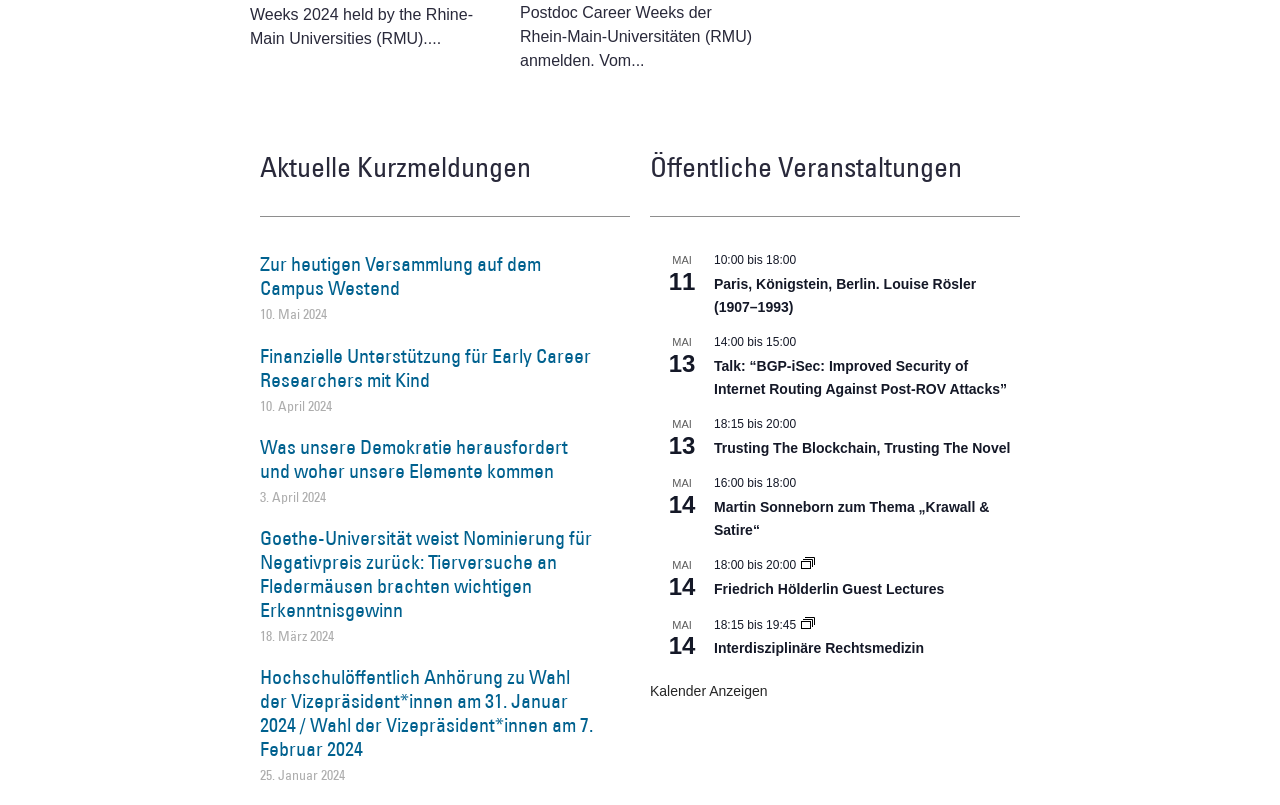Look at the image and answer the question in detail:
How many events are there on 13. Mai?

I looked for events with the date '13. Mai' and found 2 events.